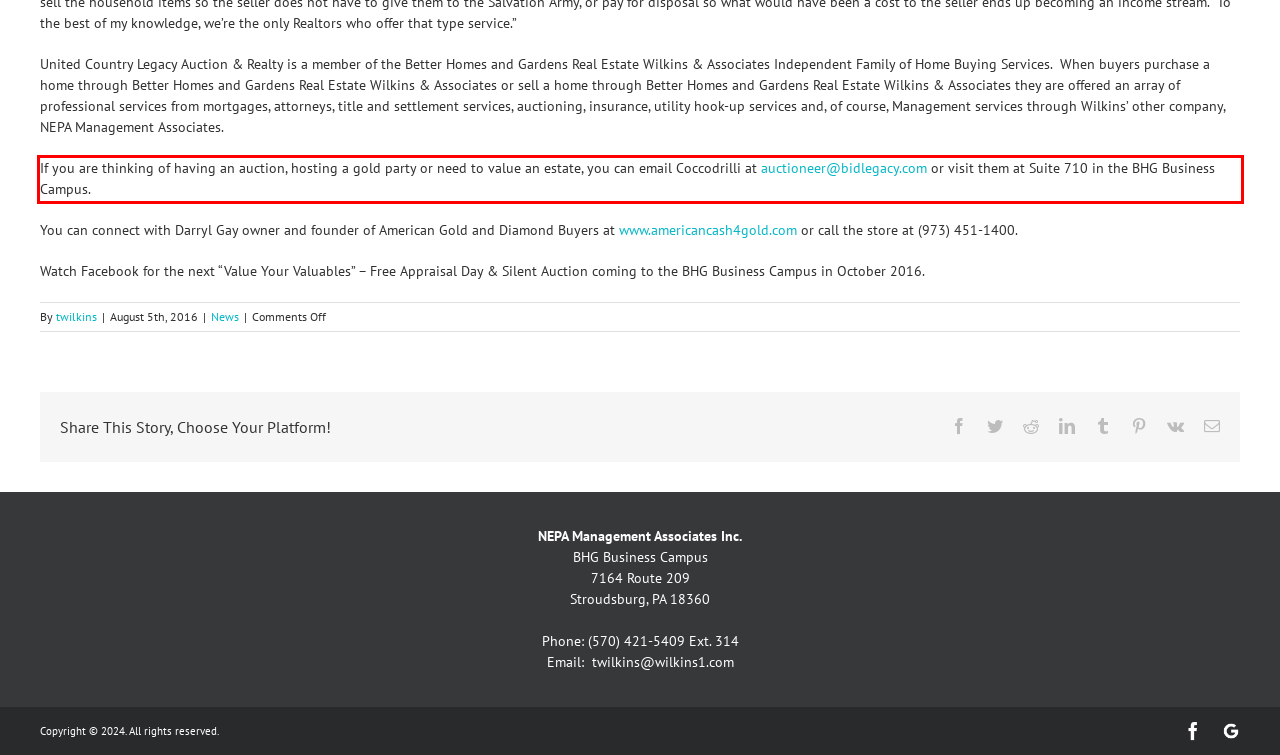Your task is to recognize and extract the text content from the UI element enclosed in the red bounding box on the webpage screenshot.

If you are thinking of having an auction, hosting a gold party or need to value an estate, you can email Coccodrilli at auctioneer@bidlegacy.com or visit them at Suite 710 in the BHG Business Campus.